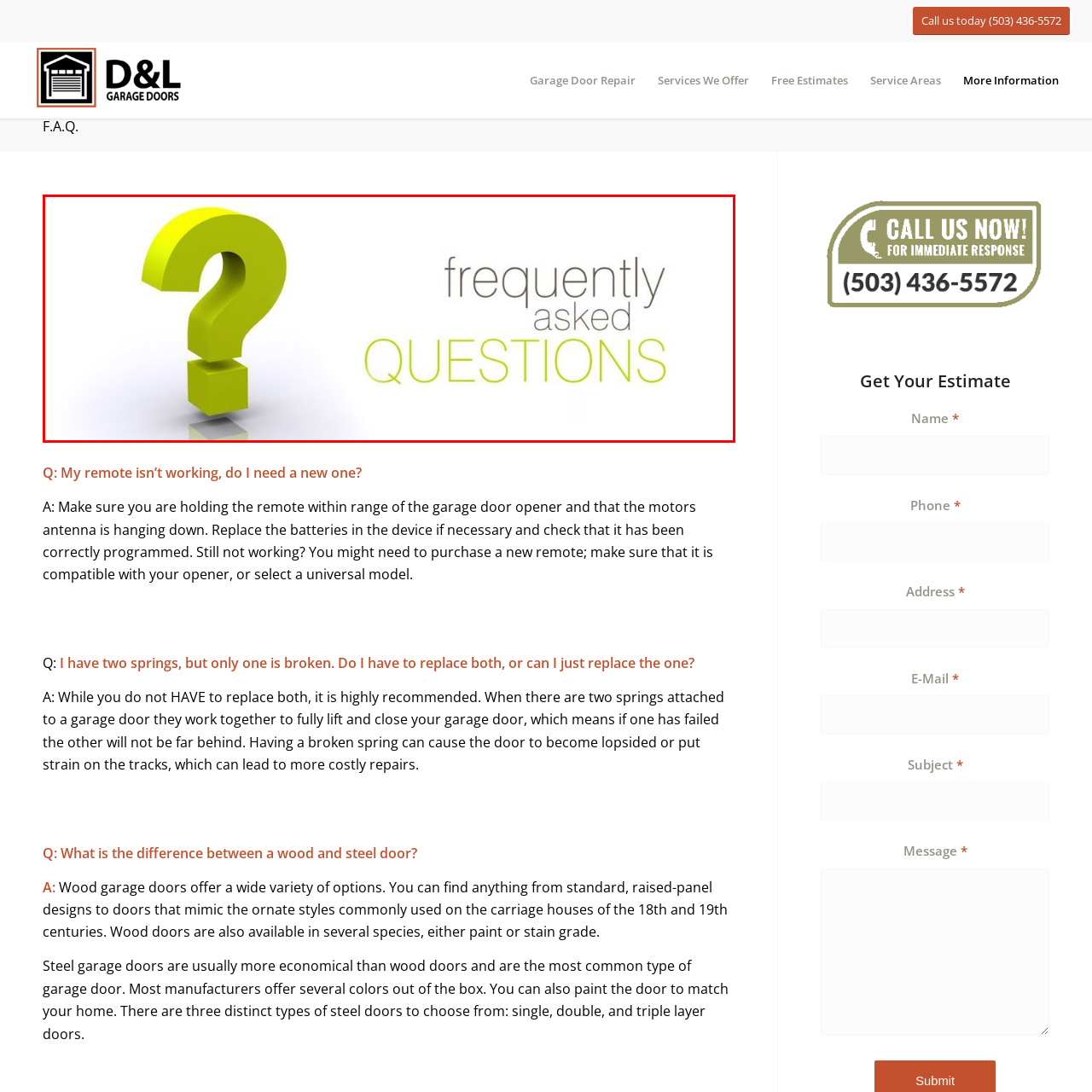View the image inside the red box and answer the question briefly with a word or phrase:
What is the name of the company?

D&L Garage Door Repair